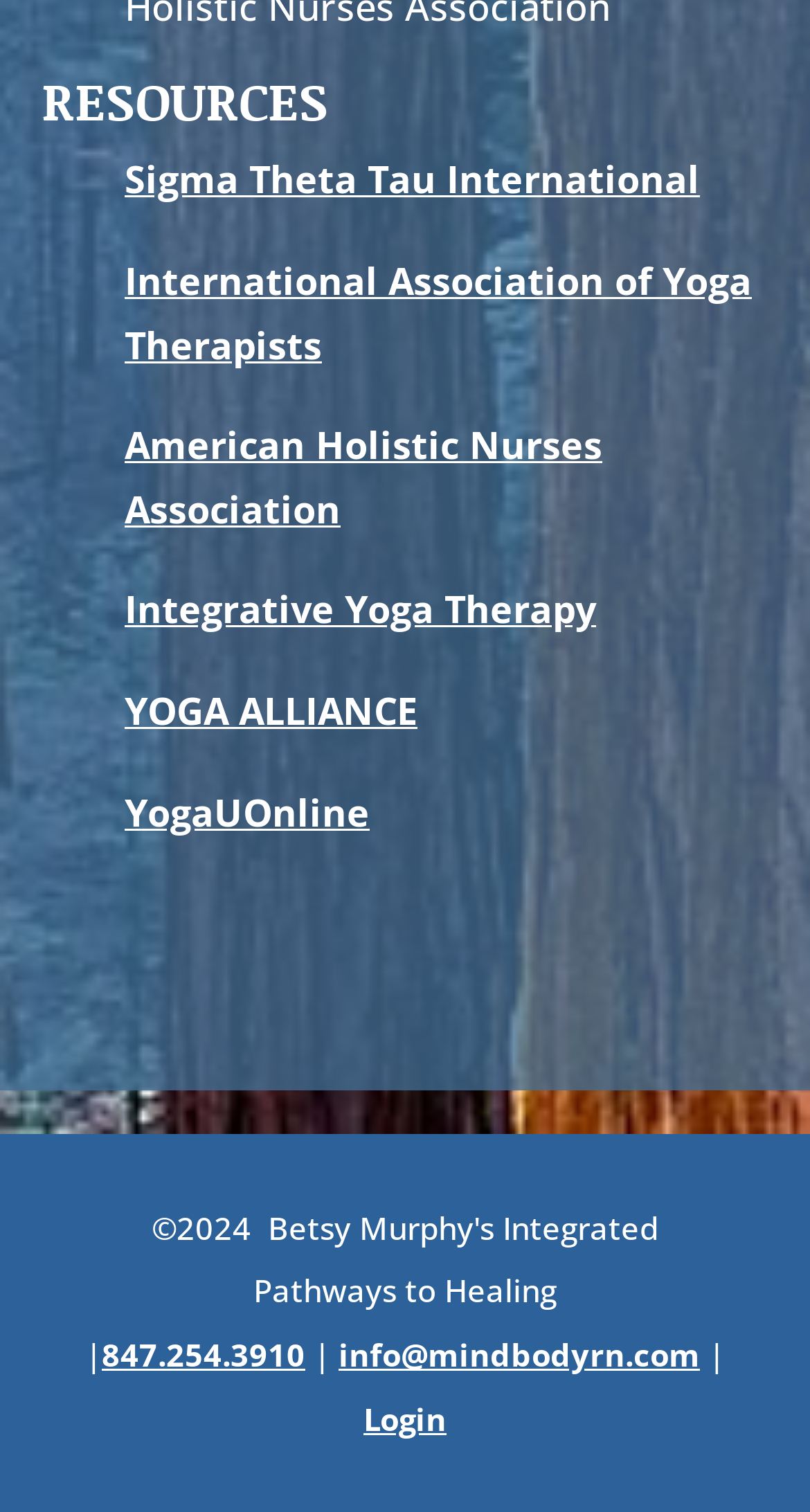What is the phone number listed at the bottom of the webpage?
Please answer the question as detailed as possible.

The phone number listed at the bottom of the webpage is '847.254.3910', which is a link element located at the bottom of the webpage, indicated by its bounding box coordinates [0.126, 0.882, 0.377, 0.909].